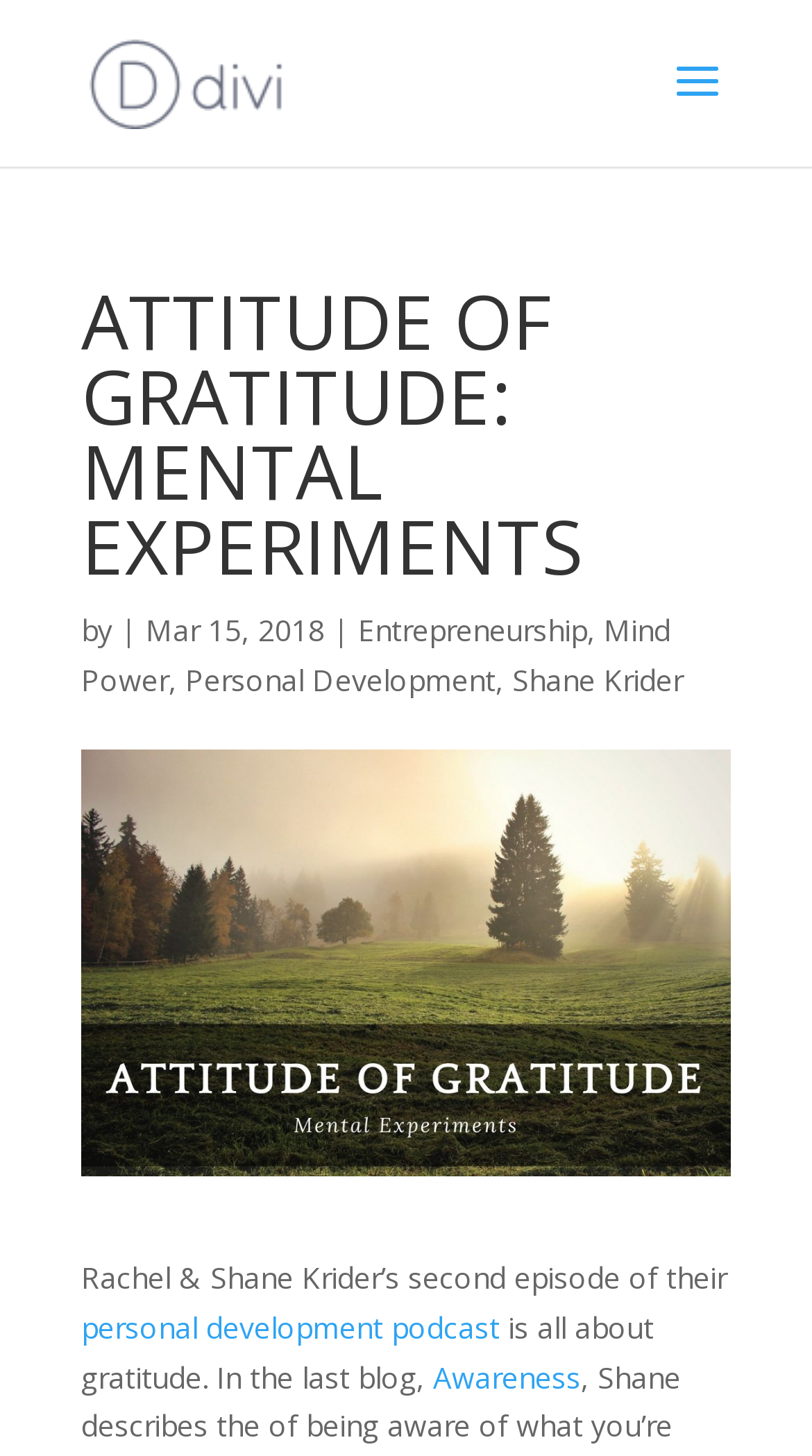Answer the question using only a single word or phrase: 
What is the category of the article?

Entrepreneurship, Mind Power, Personal Development